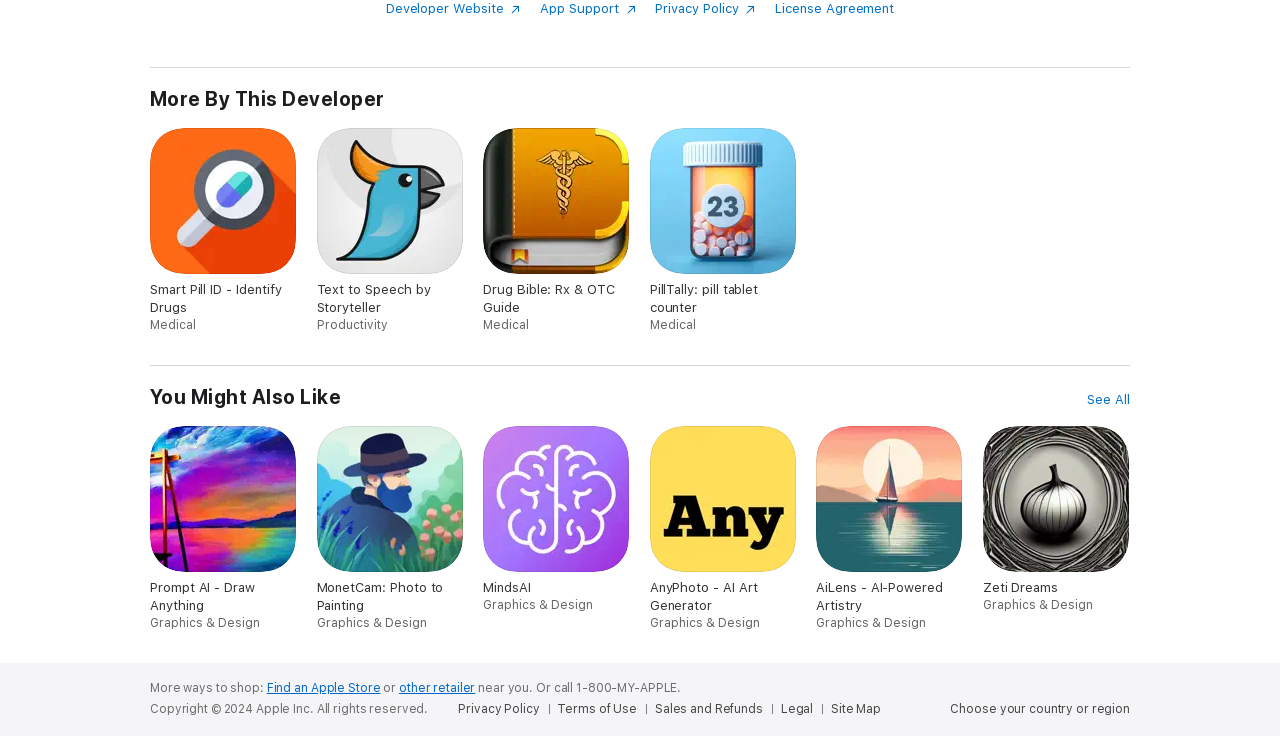What are the options for users to contact Apple?
Please give a detailed and elaborate explanation in response to the question.

Users can contact Apple by calling the phone number 1-800-MY-APPLE or by visiting an Apple Store, which can be found using the 'Find an Apple Store' link at the bottom of the webpage.